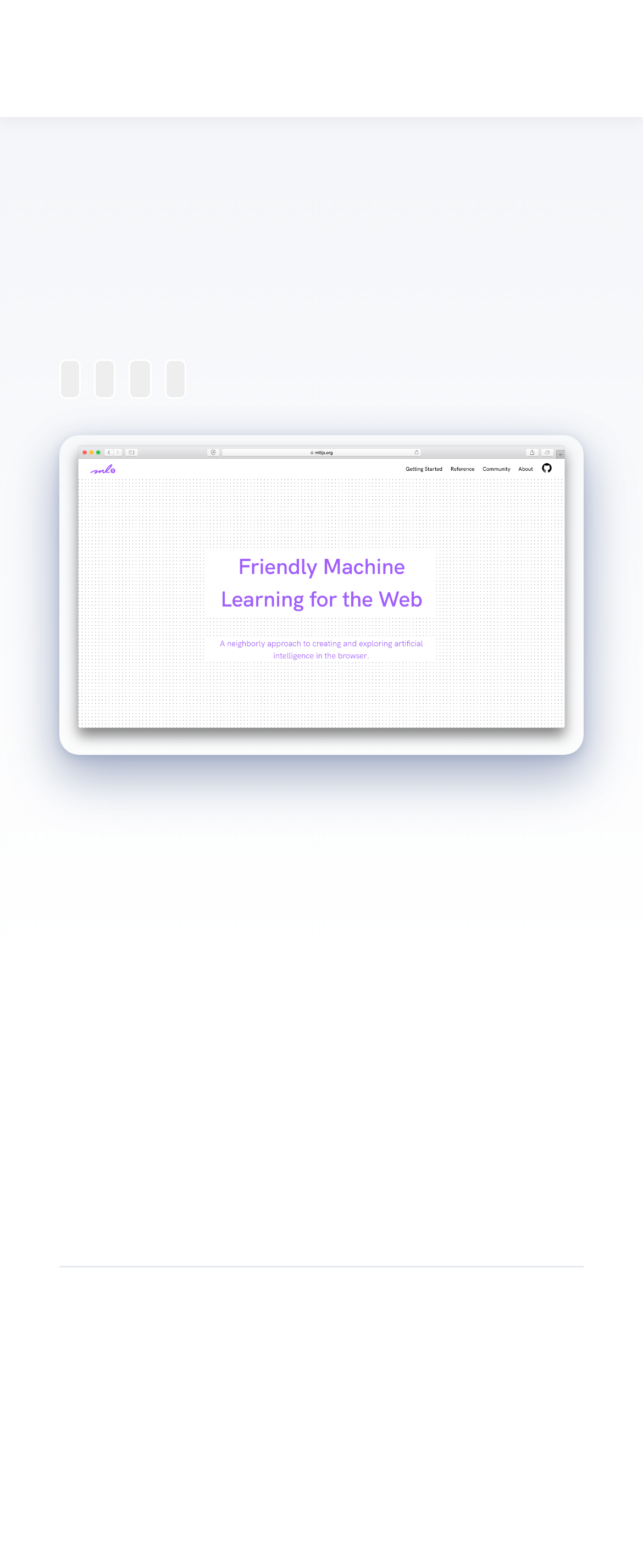Who is the author of the webpage?
Based on the image, answer the question with as much detail as possible.

The link element with the text 'Joey Lee' is positioned at the top of the page, suggesting it is a link to the author's information or profile.